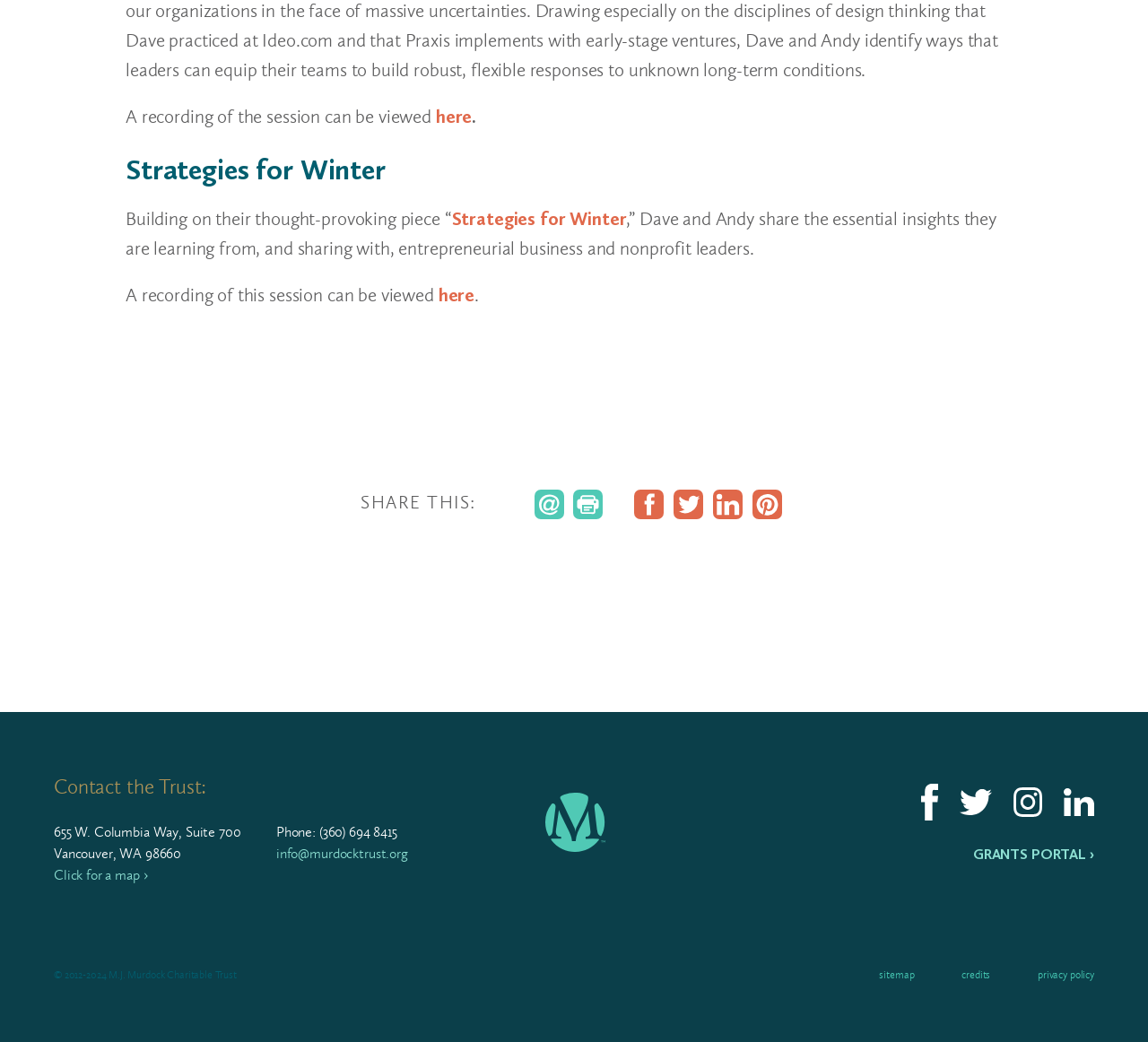Please locate the clickable area by providing the bounding box coordinates to follow this instruction: "Visit the grants portal".

[0.848, 0.811, 0.953, 0.828]